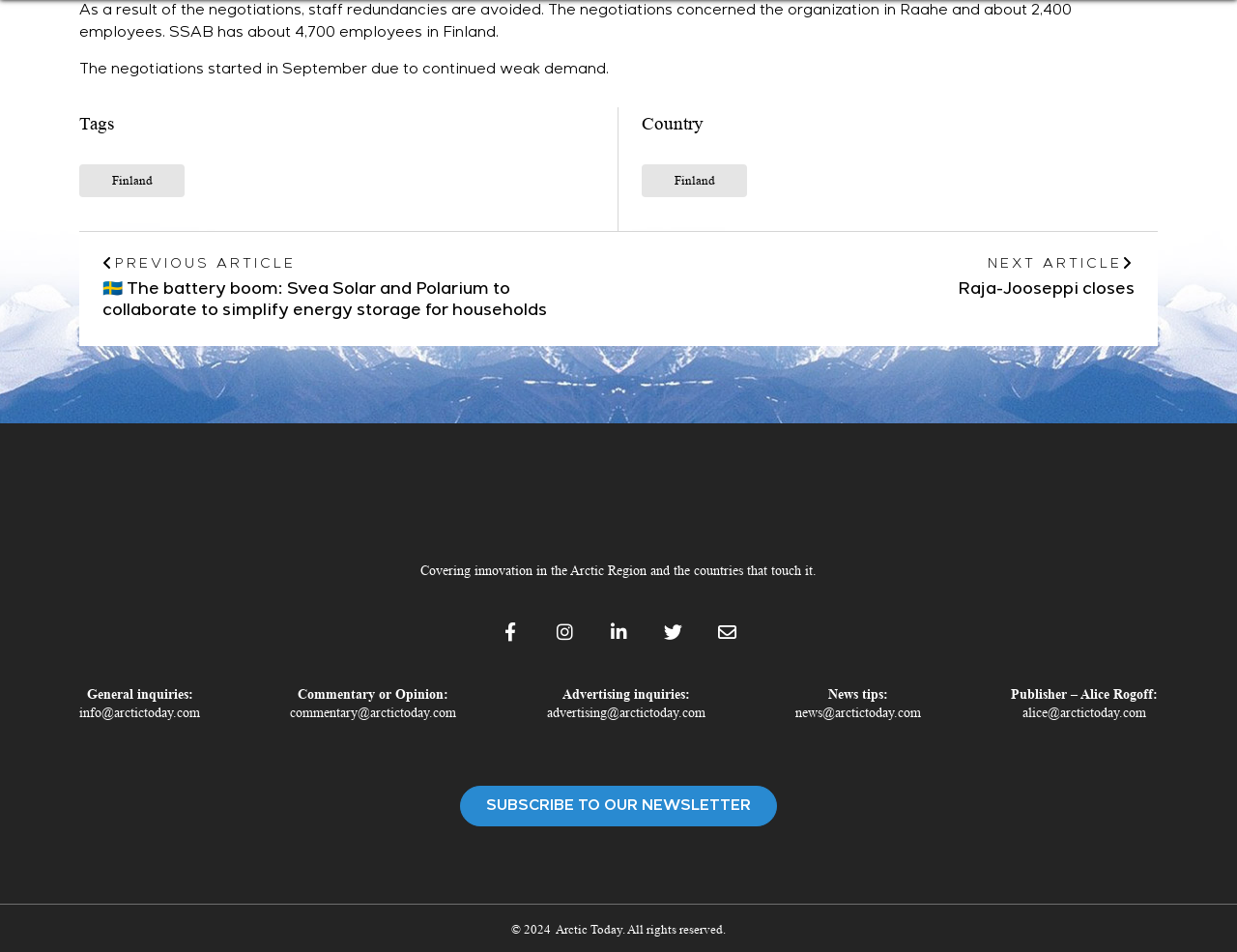Could you provide the bounding box coordinates for the portion of the screen to click to complete this instruction: "Click on the 'Finland' tag"?

[0.064, 0.172, 0.149, 0.207]